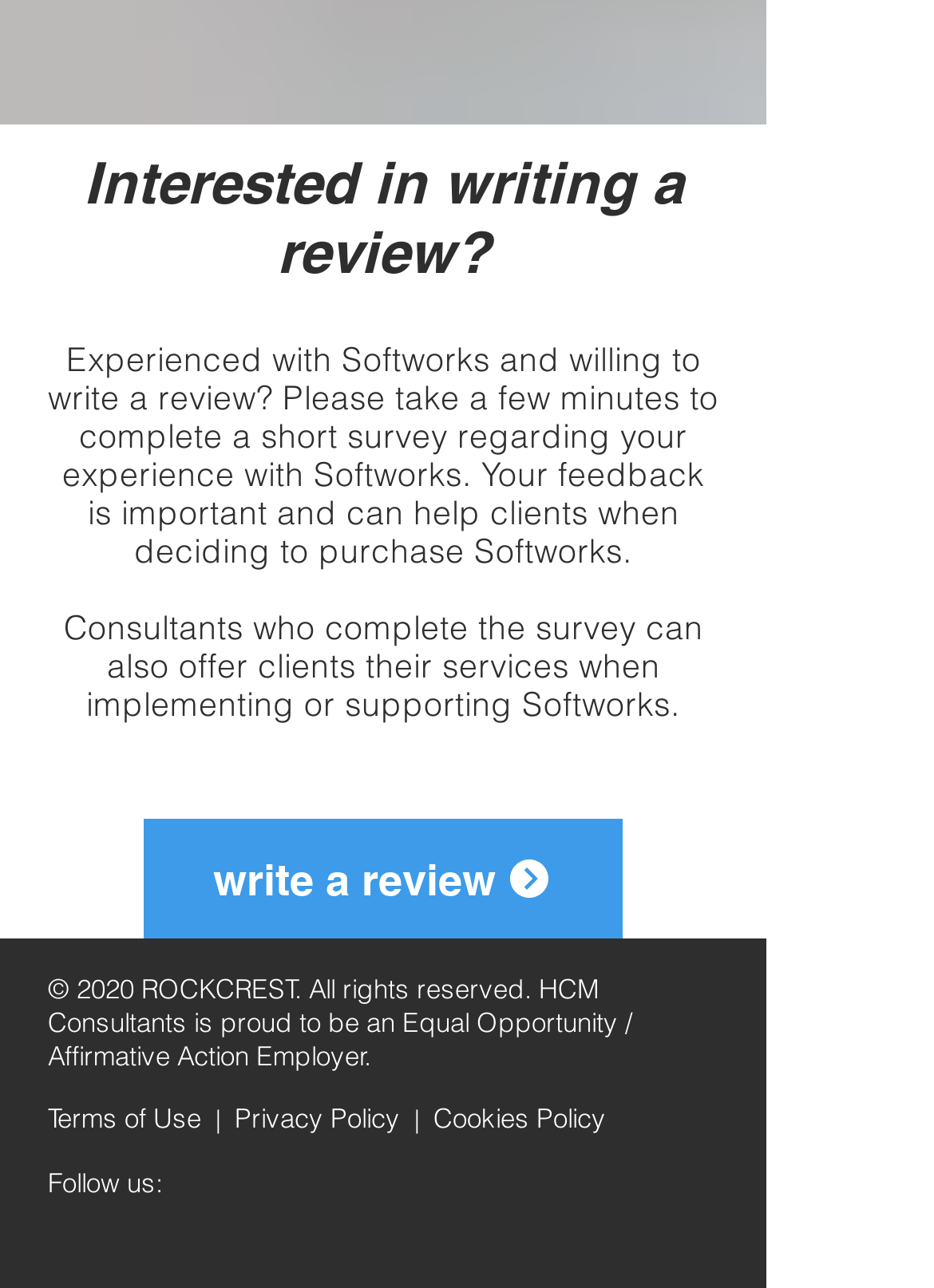How many social media links are there?
Please use the visual content to give a single word or phrase answer.

1